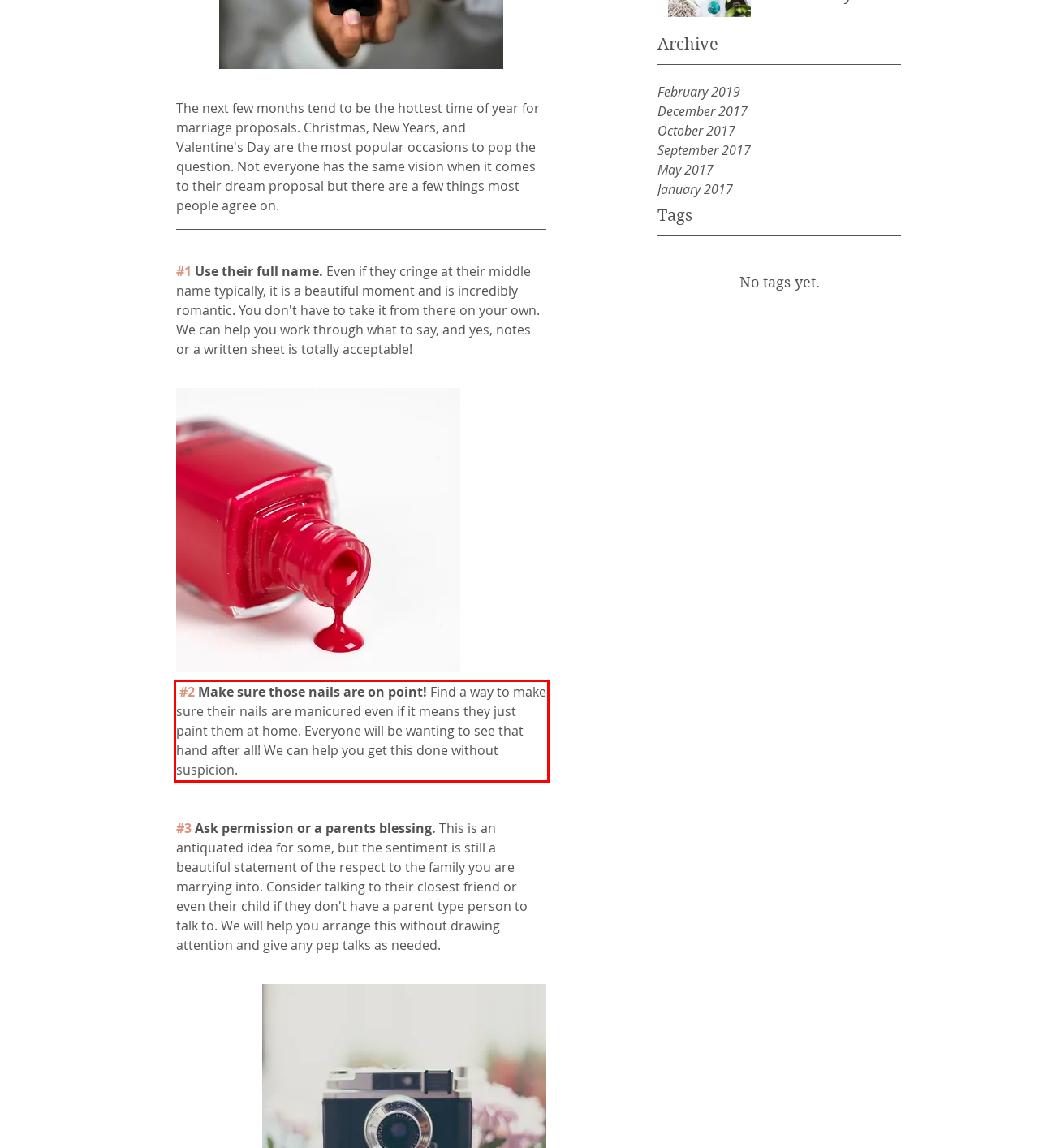Please perform OCR on the text content within the red bounding box that is highlighted in the provided webpage screenshot.

#2 Make sure those nails are on point! Find a way to make sure their nails are manicured even if it means they just paint them at home. Everyone will be wanting to see that hand after all! We can help you get this done without suspicion.